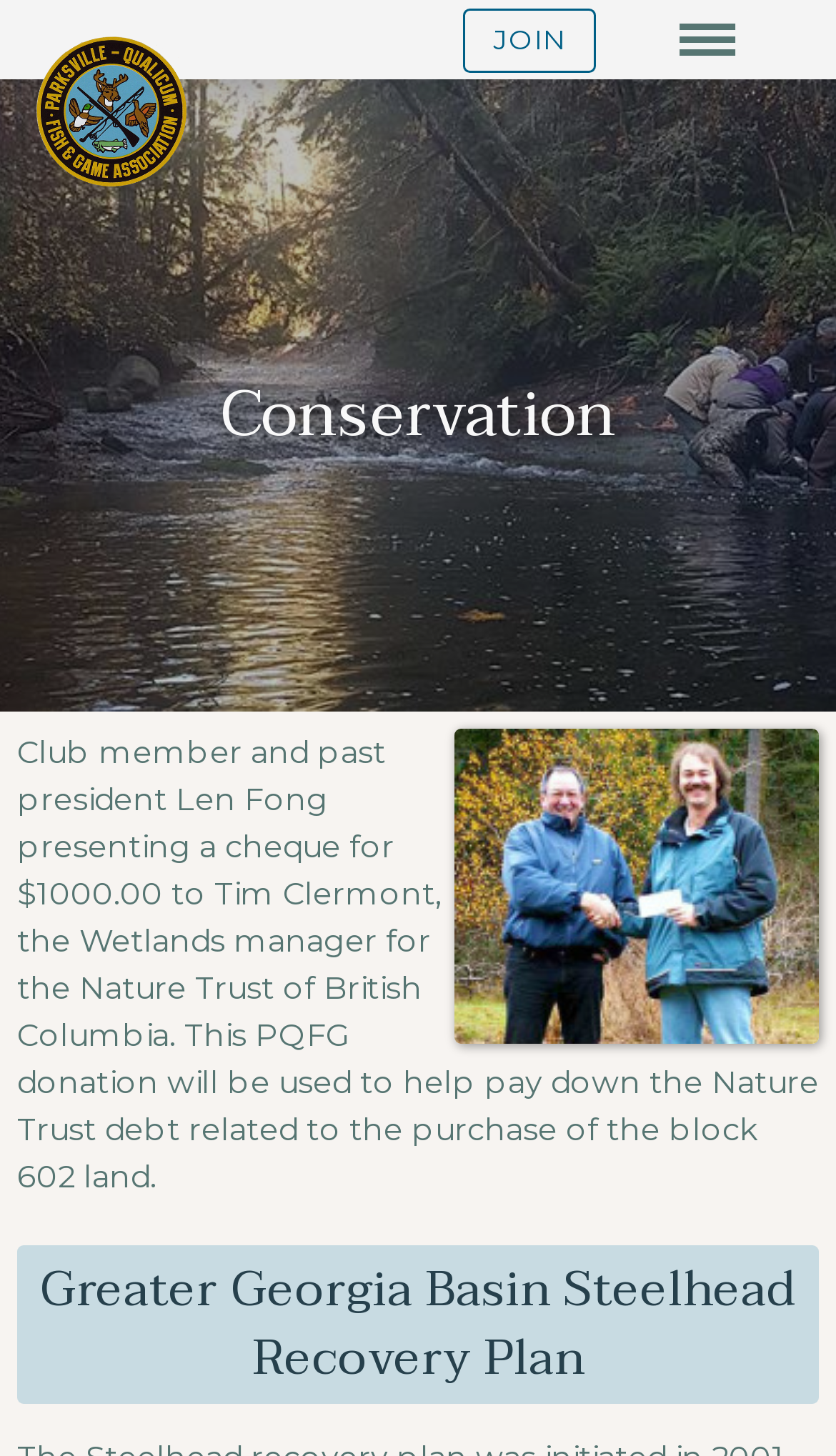Using the format (top-left x, top-left y, bottom-right x, bottom-right y), provide the bounding box coordinates for the described UI element. All values should be floating point numbers between 0 and 1: JOIN

[0.555, 0.006, 0.713, 0.049]